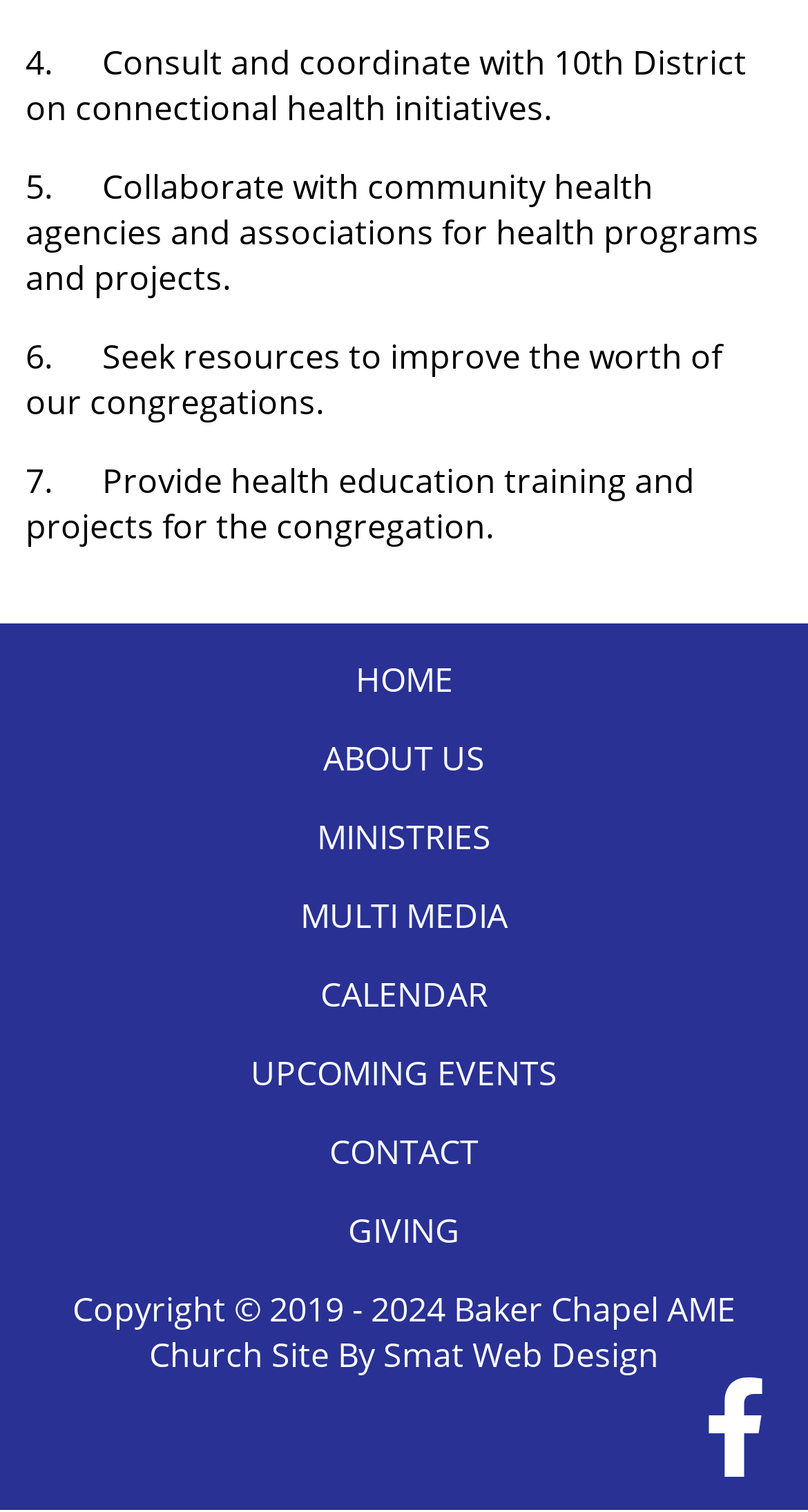Locate the bounding box coordinates of the element to click to perform the following action: 'contact the church'. The coordinates should be given as four float values between 0 and 1, in the form of [left, top, right, bottom].

[0.408, 0.747, 0.592, 0.777]